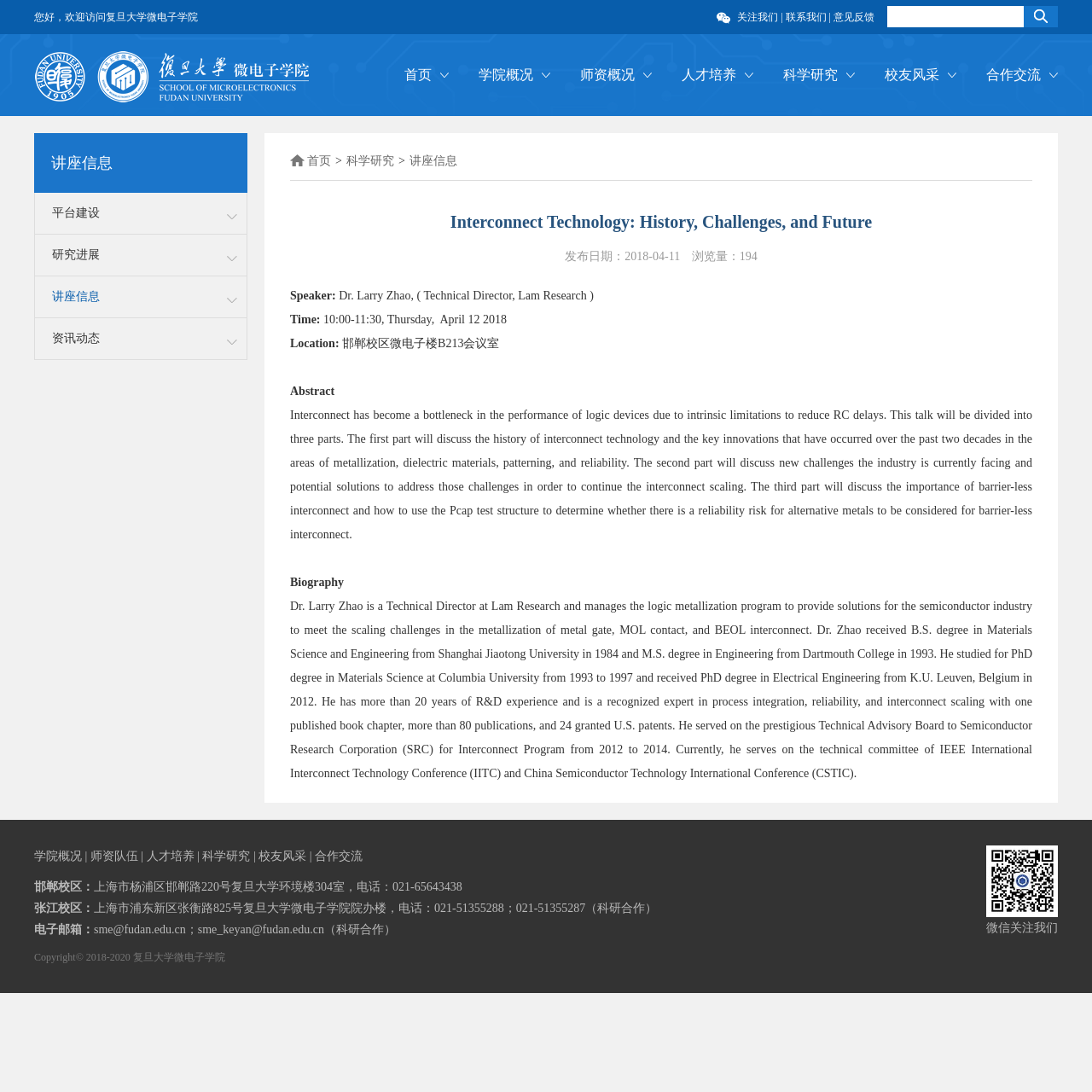What is the university's name?
Please provide a single word or phrase answer based on the image.

复旦大学